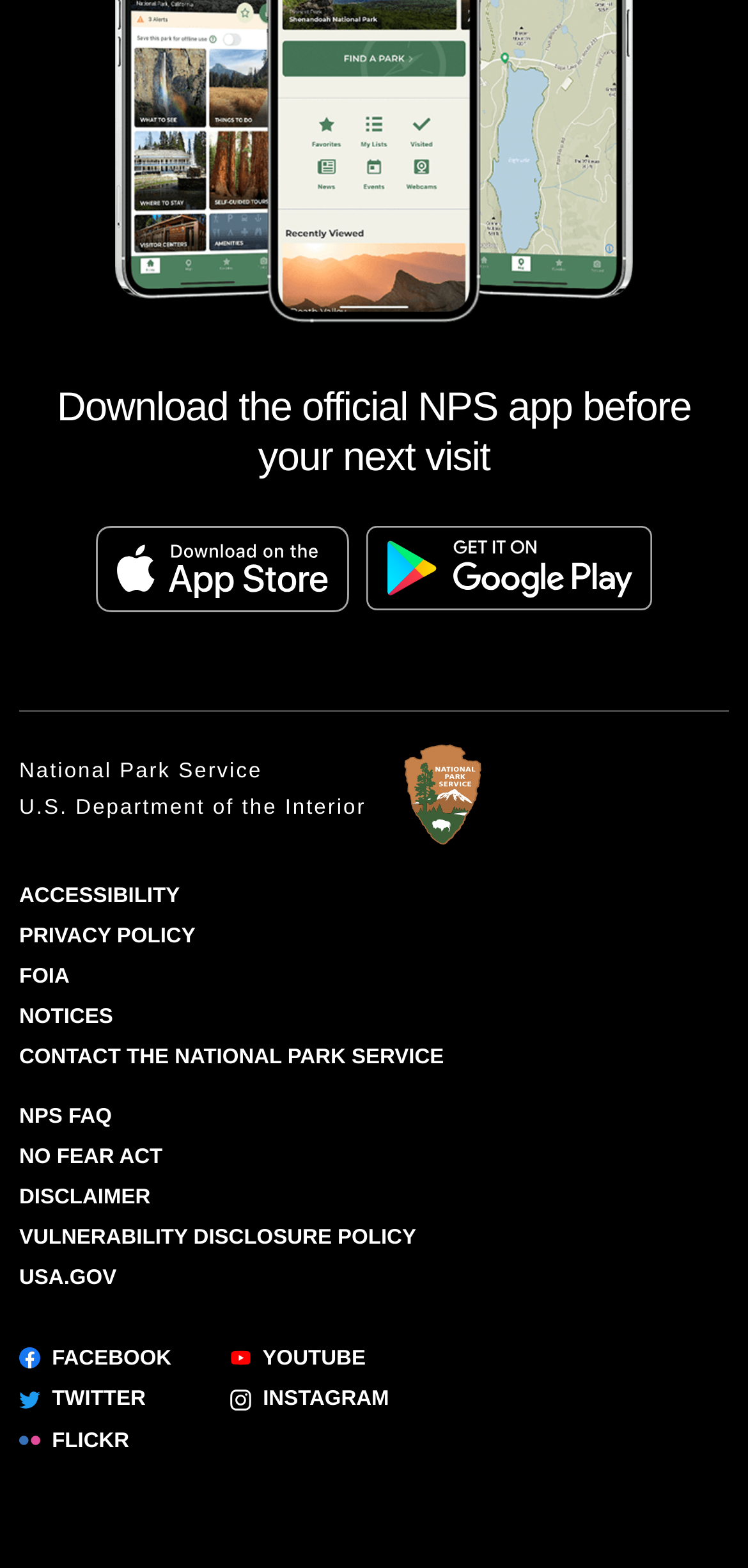Please identify the coordinates of the bounding box that should be clicked to fulfill this instruction: "Get the NPS app on Google Play".

[0.49, 0.328, 0.871, 0.394]